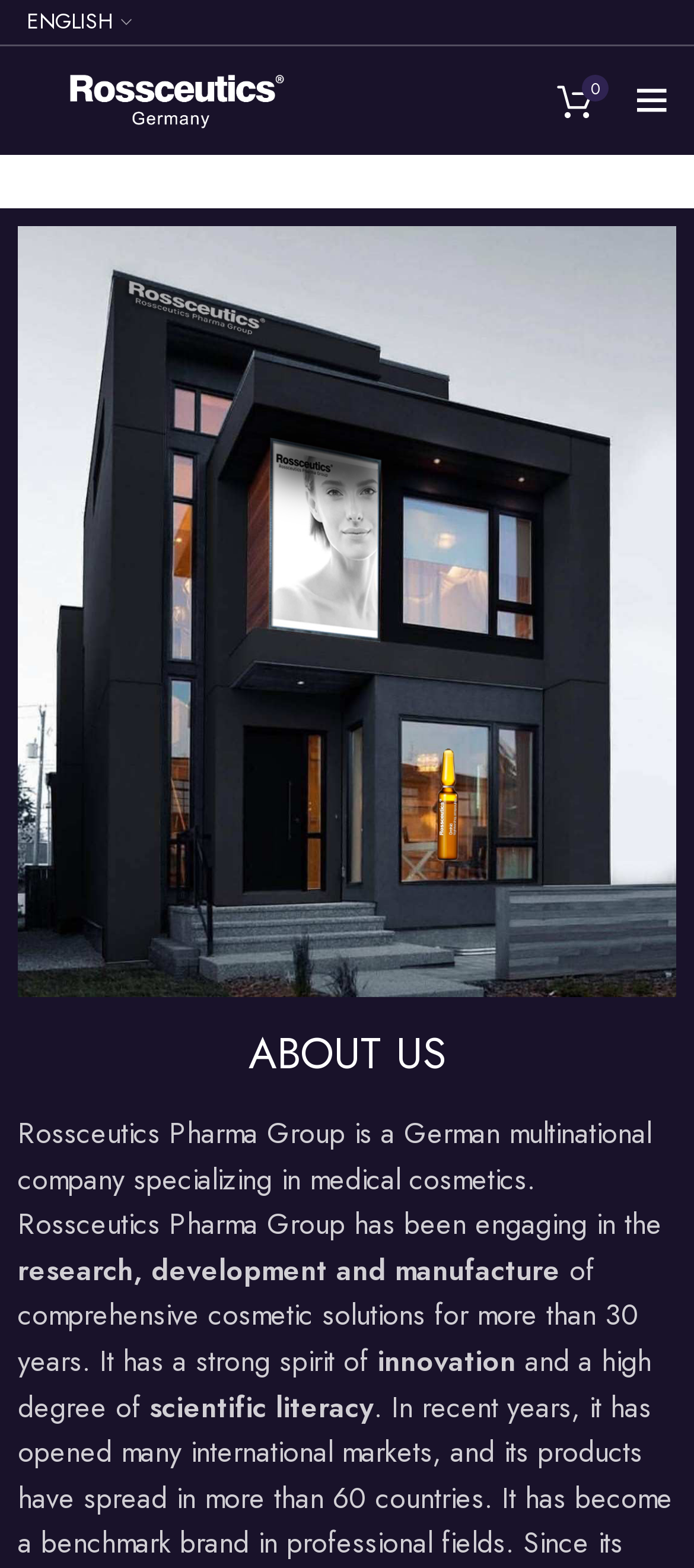What is one of the company's values?
Using the information presented in the image, please offer a detailed response to the question.

One of the company's values is obtained from the StaticText element that mentions 'innovation' as part of the company's spirit.